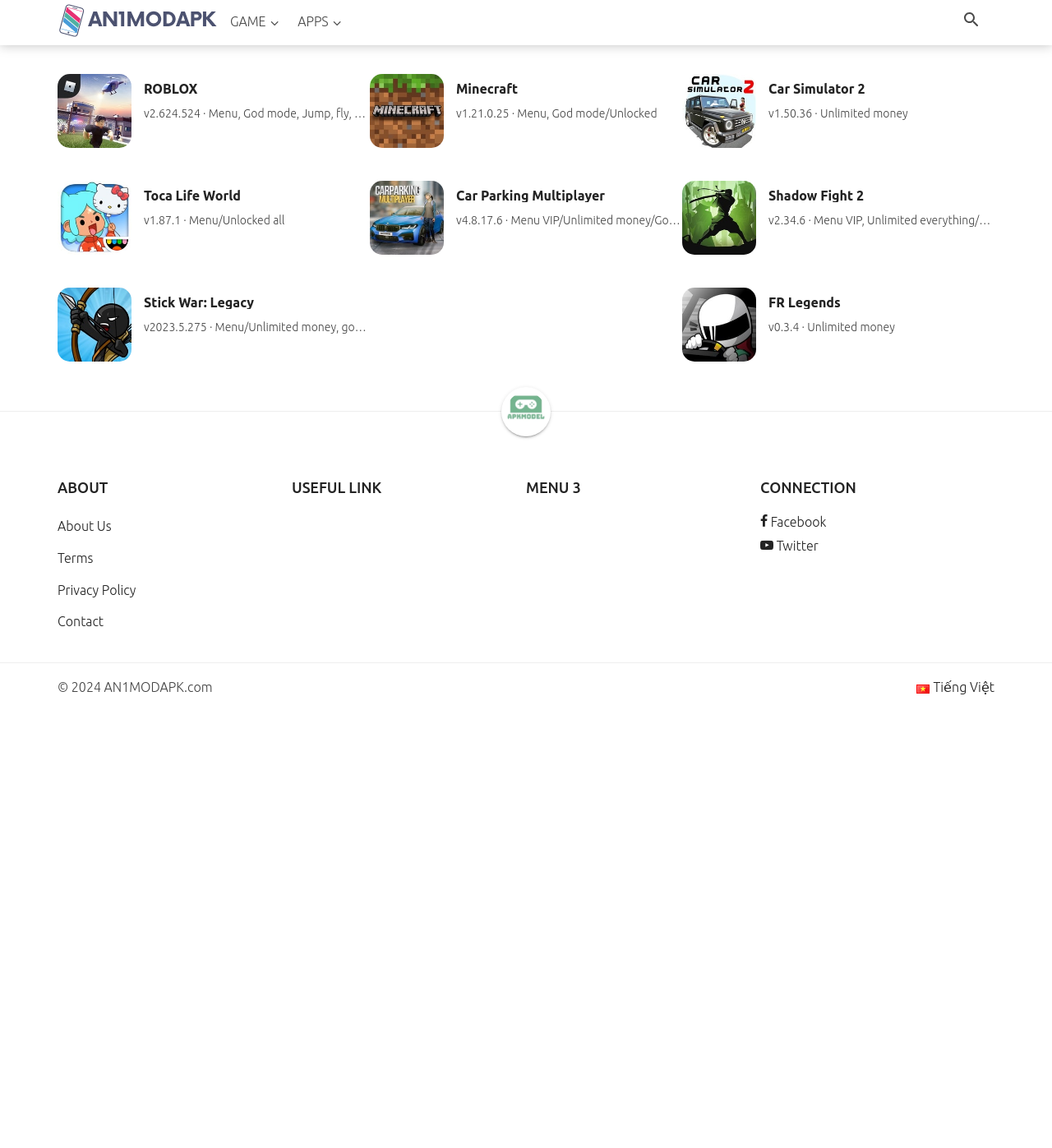How many social media links are available?
Please provide a detailed answer to the question.

I looked at the 'CONNECTION' section of the webpage and found two links to social media platforms, Facebook and Twitter.